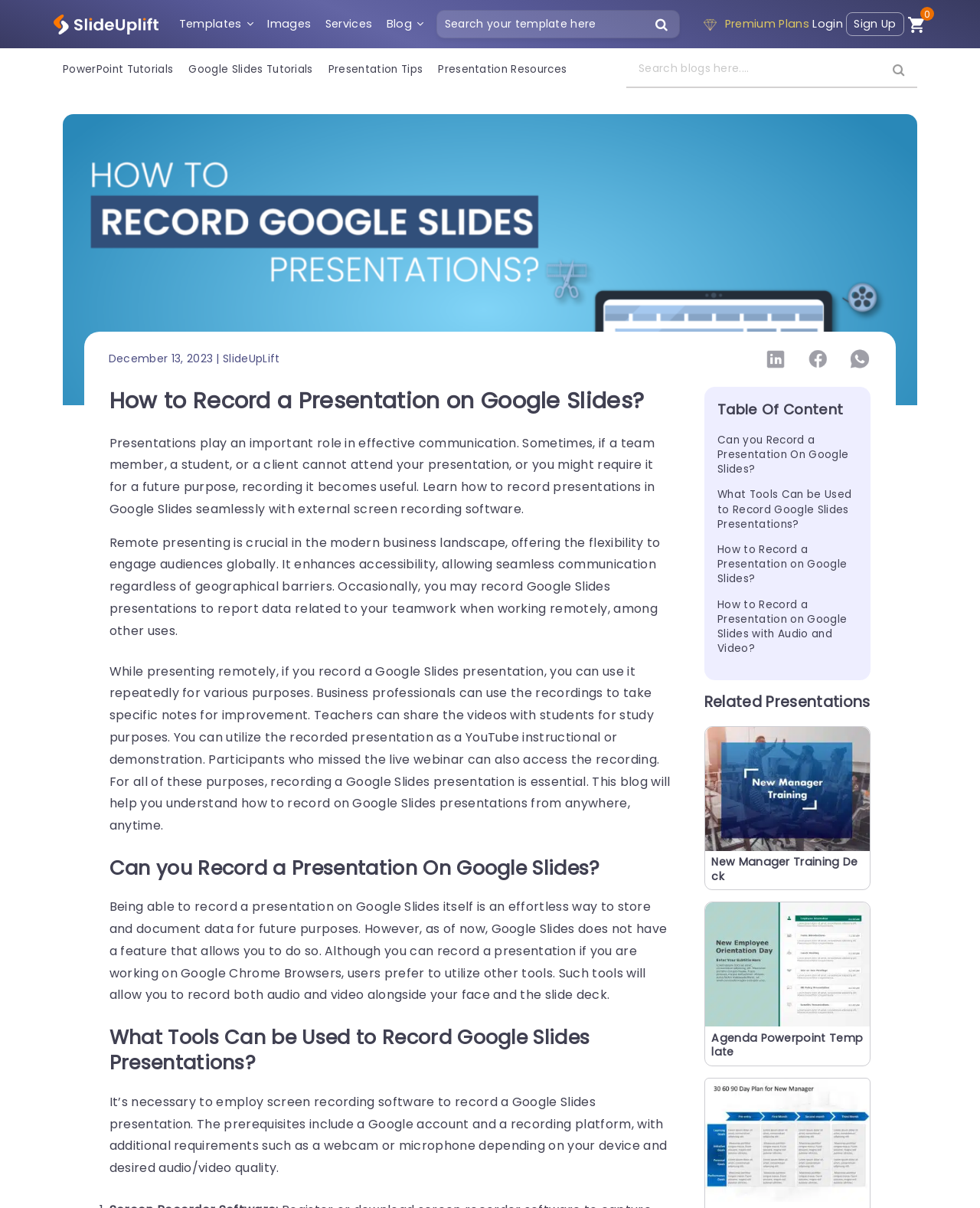Identify the bounding box coordinates for the UI element described as: "parent_node: Search for: value="Search"". The coordinates should be provided as four floats between 0 and 1: [left, top, right, bottom].

[0.898, 0.042, 0.936, 0.073]